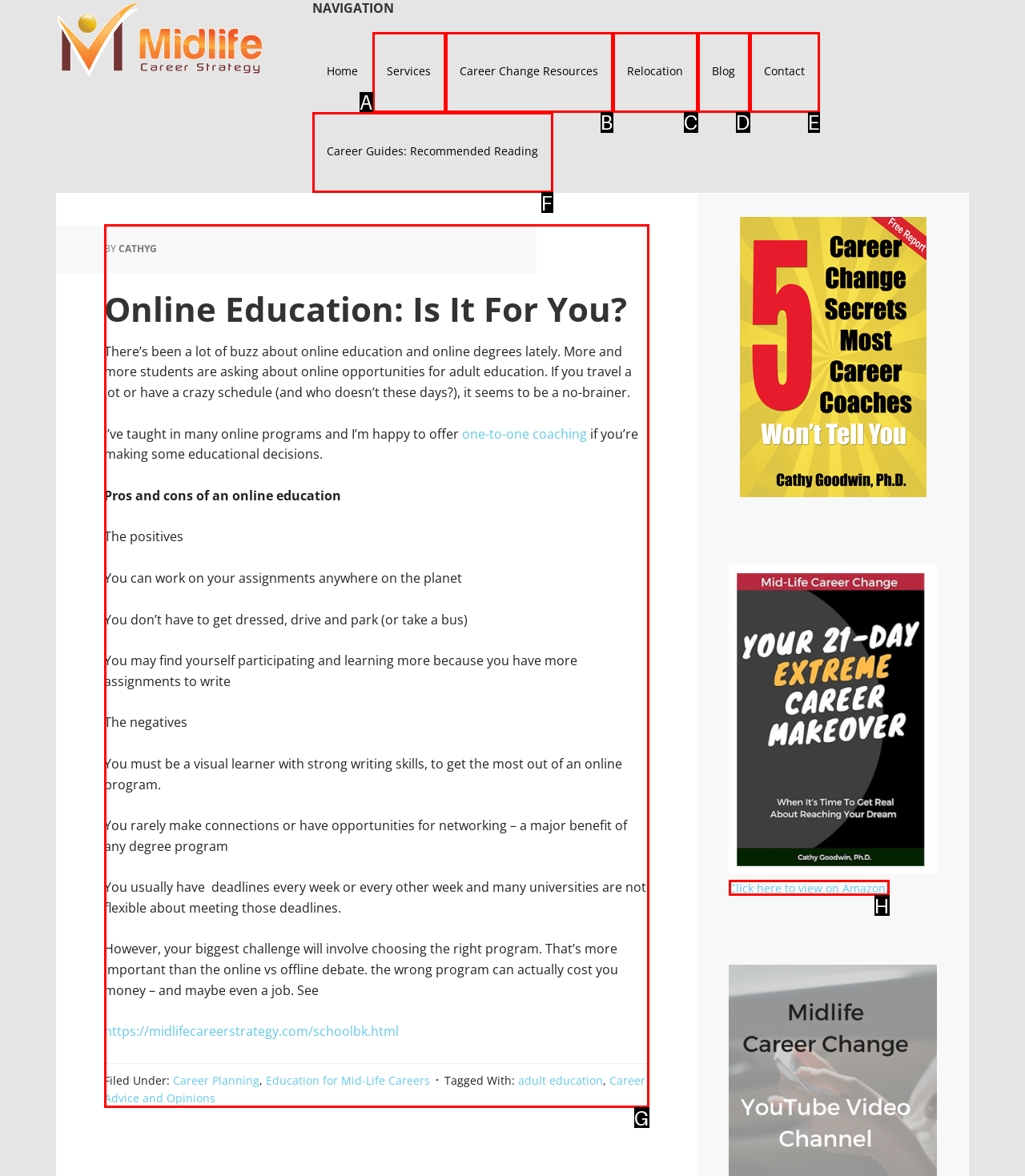Select the option I need to click to accomplish this task: Read the article 'Online Education: Is It For You?'
Provide the letter of the selected choice from the given options.

G